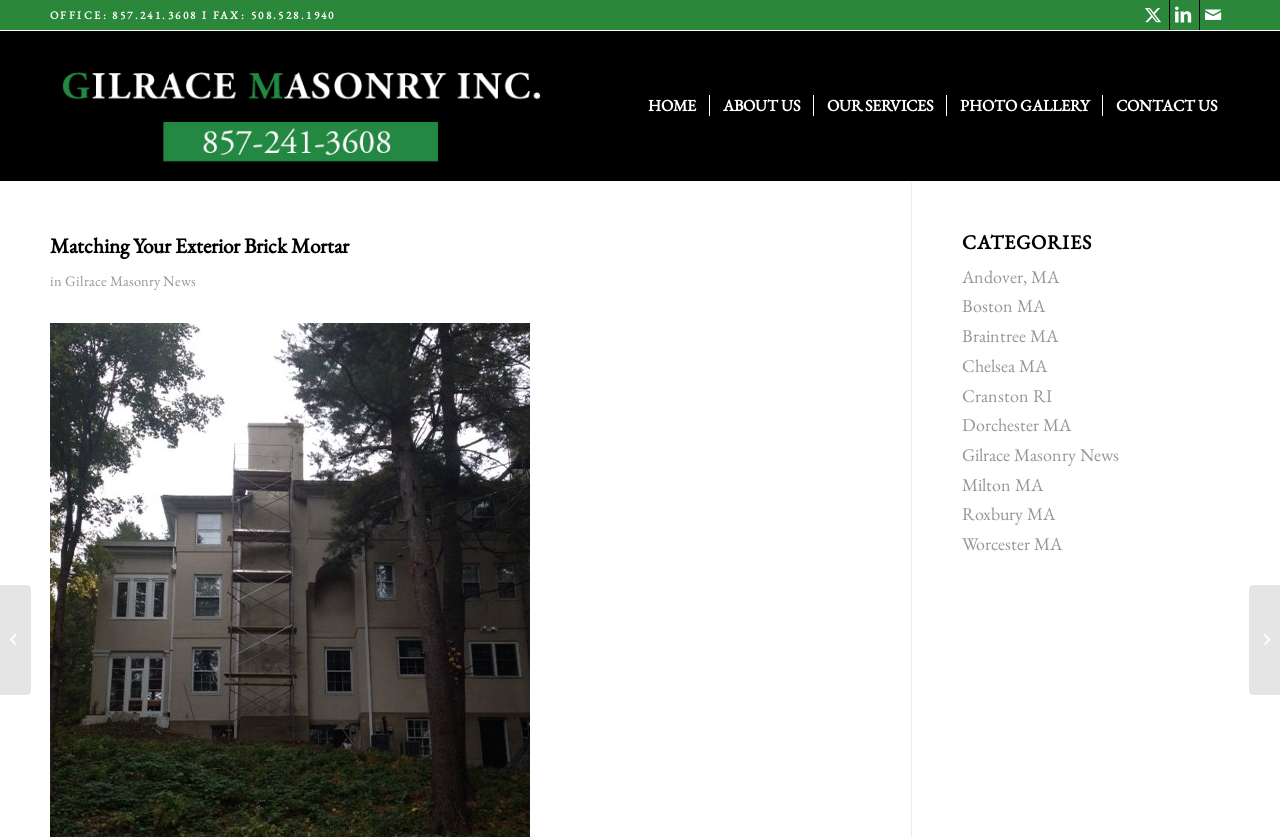Provide a brief response to the question using a single word or phrase: 
How many menu items are there?

5